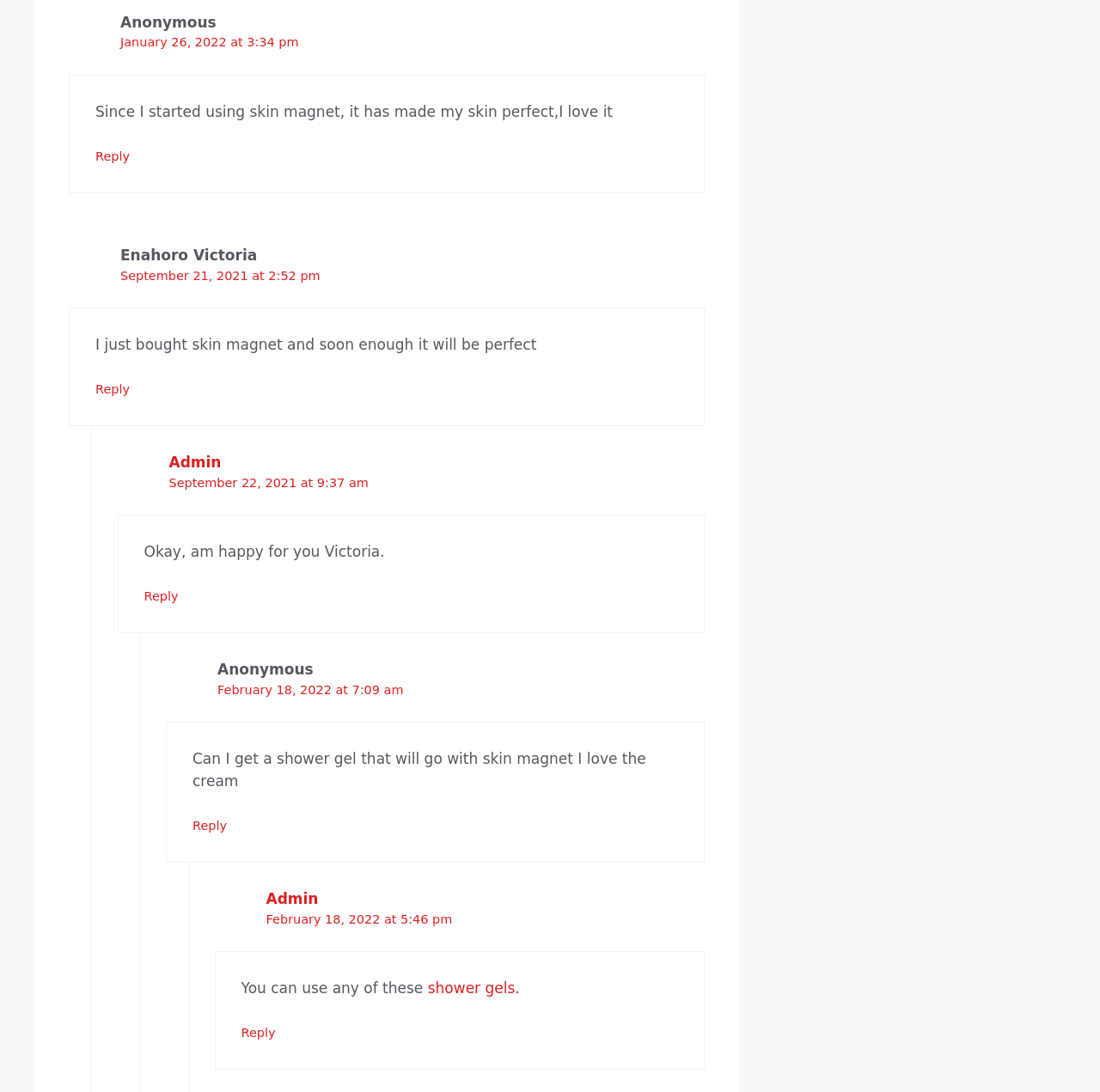Please determine the bounding box coordinates of the area that needs to be clicked to complete this task: 'Reply to Admin'. The coordinates must be four float numbers between 0 and 1, formatted as [left, top, right, bottom].

[0.131, 0.54, 0.162, 0.552]